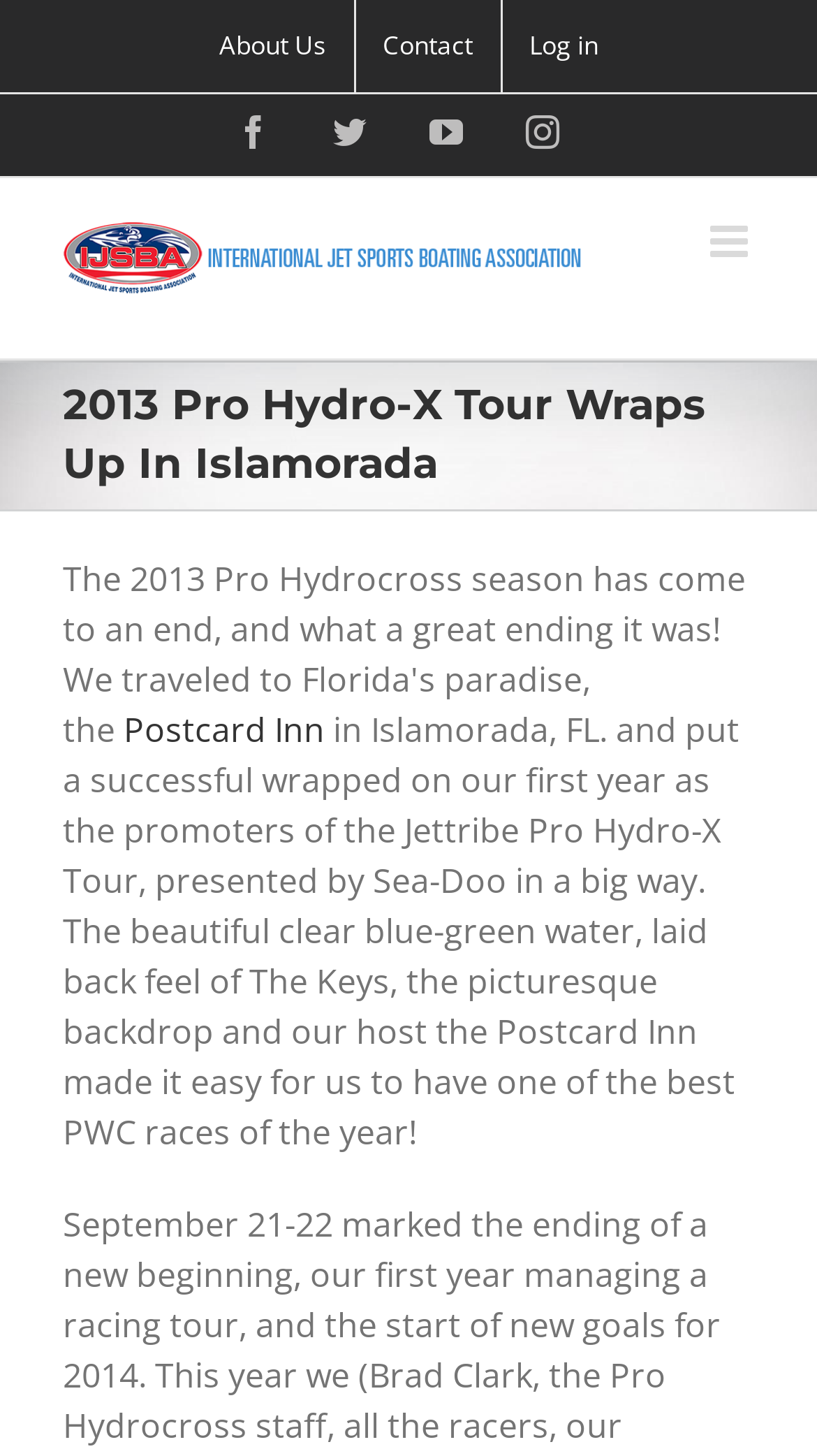What is the name of the tour presented by?
Using the image, elaborate on the answer with as much detail as possible.

I found the name of the tour presenter by reading the text that mentions 'the Jettribe Pro Hydro-X Tour, presented by Sea-Doo'.